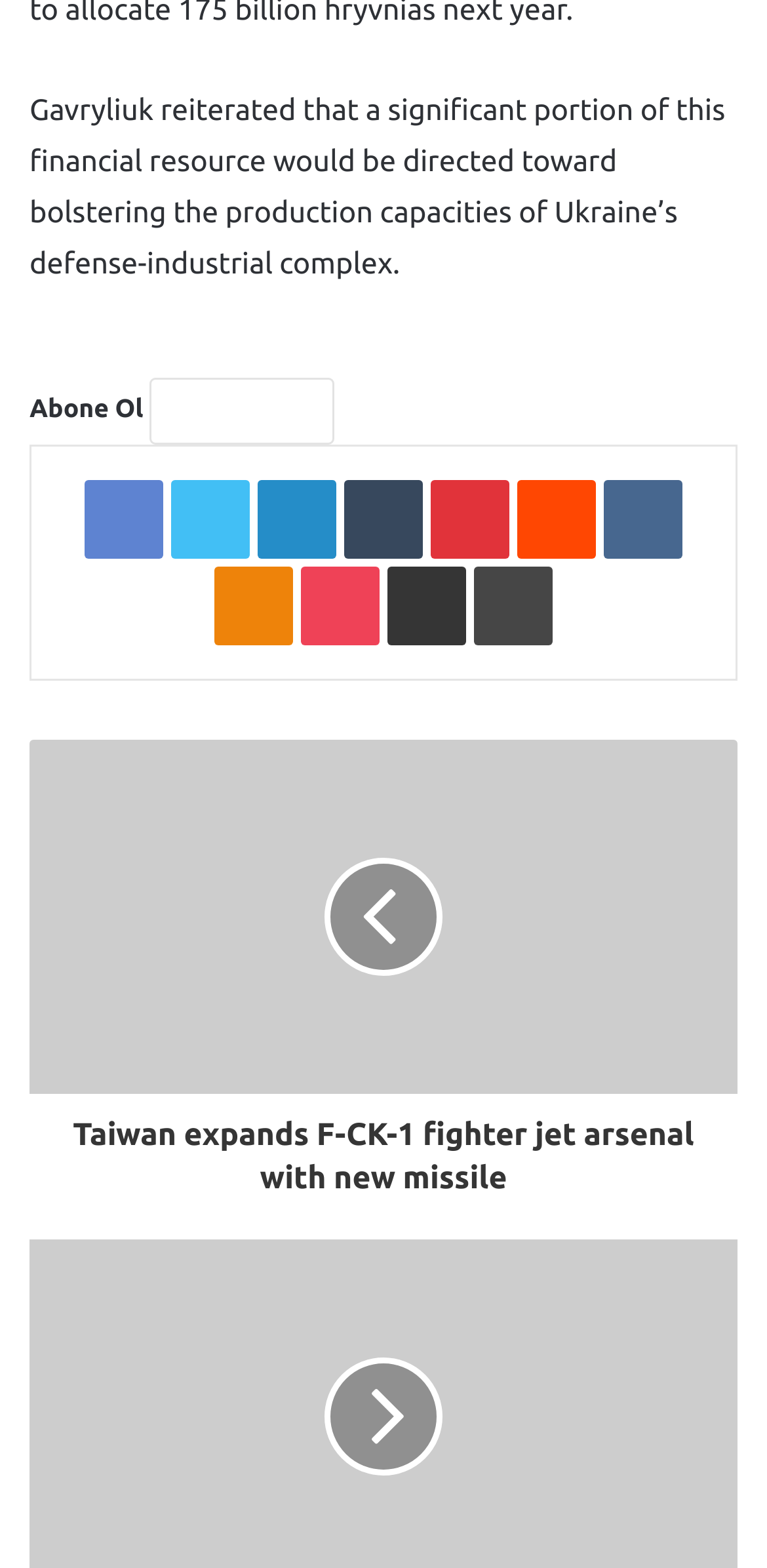Kindly determine the bounding box coordinates for the area that needs to be clicked to execute this instruction: "Visit Abone Ol's page".

[0.195, 0.24, 0.436, 0.283]